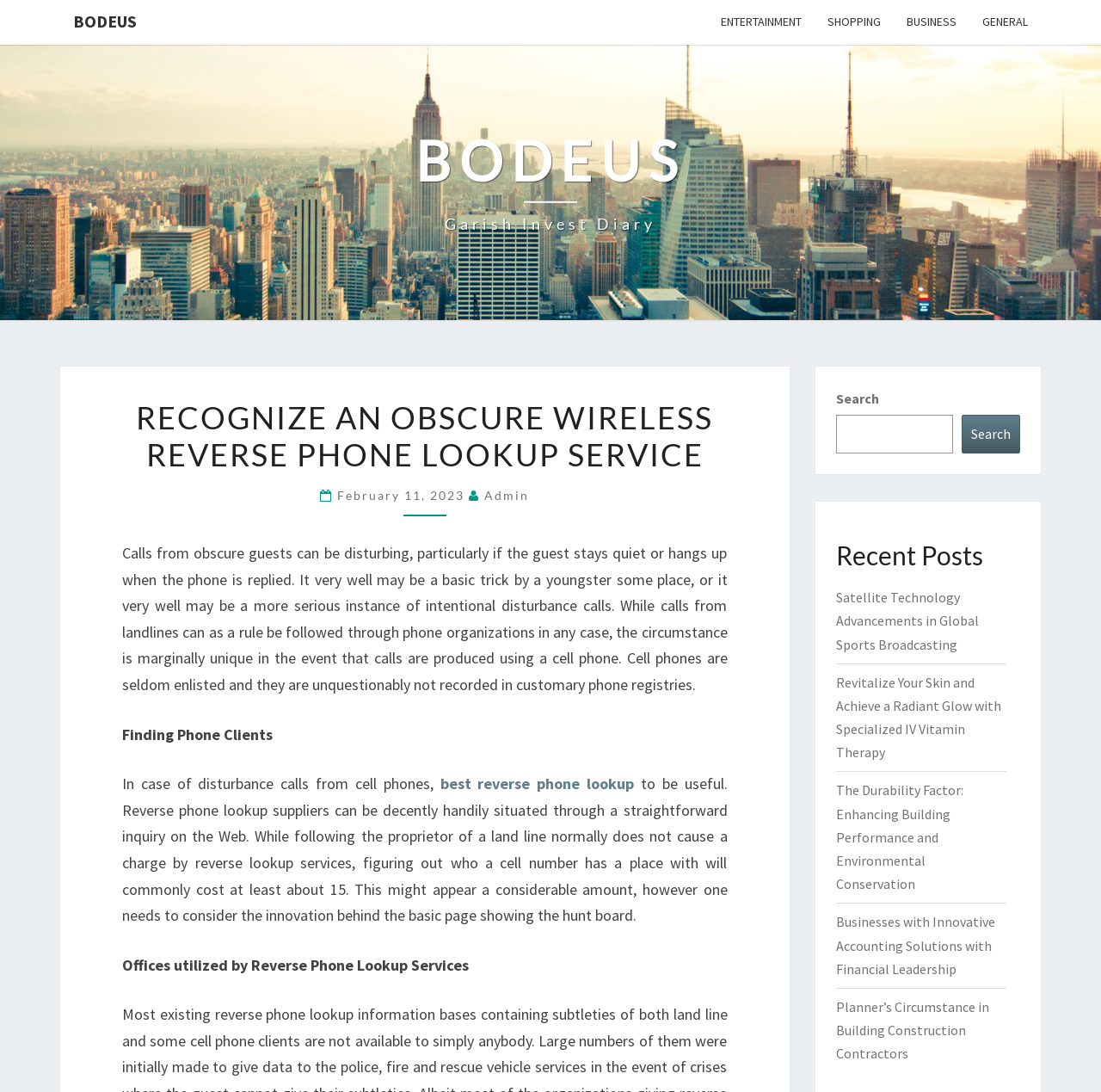Find the bounding box coordinates of the UI element according to this description: "admin".

[0.44, 0.447, 0.481, 0.46]